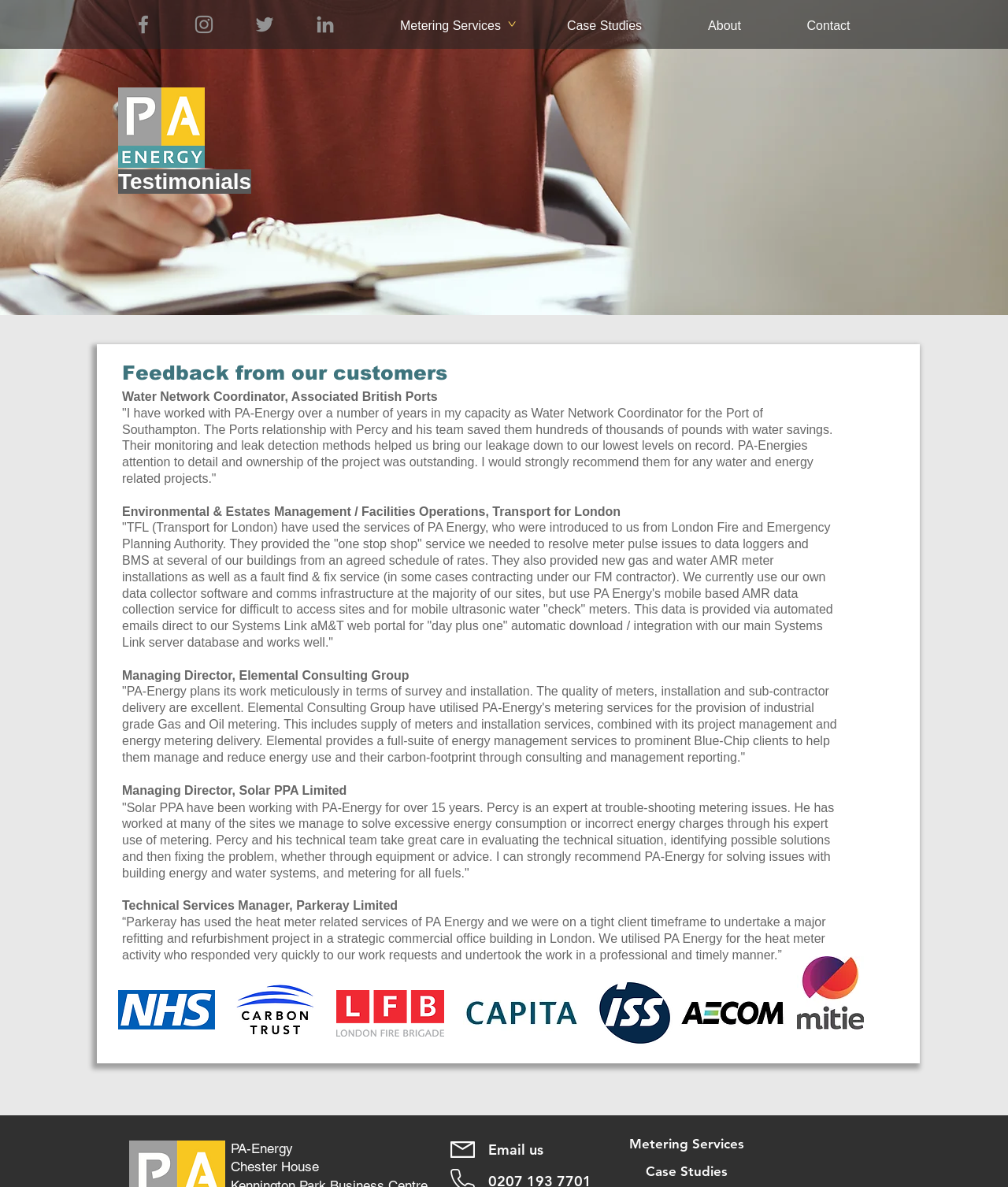What is the company name mentioned in the testimonials?
Look at the screenshot and give a one-word or phrase answer.

PA-Energy